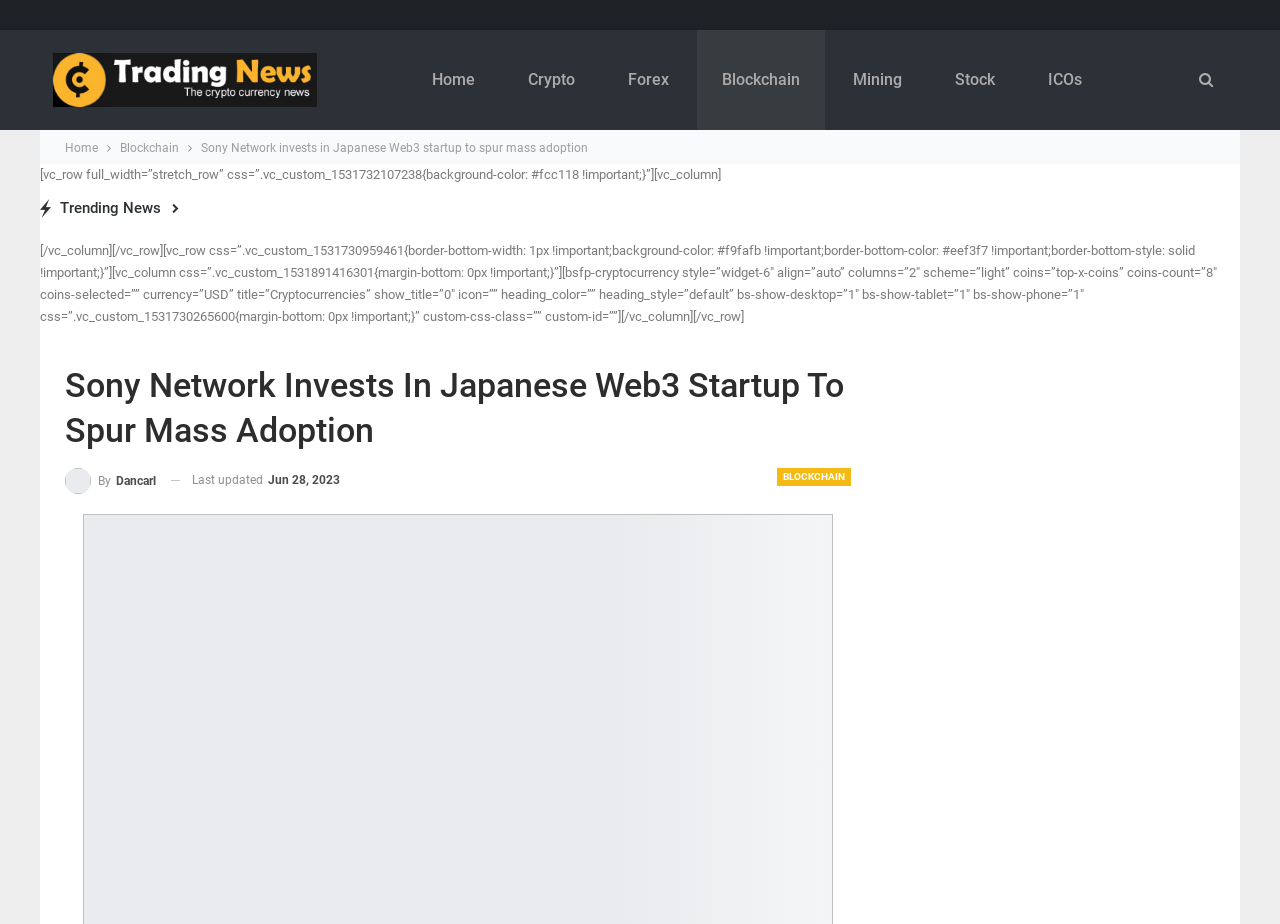Using the information in the image, give a comprehensive answer to the question: 
What is the date of the article?

I found the answer by examining the timestamp section of the article, which indicates that the article was last updated on Jun 28, 2023.